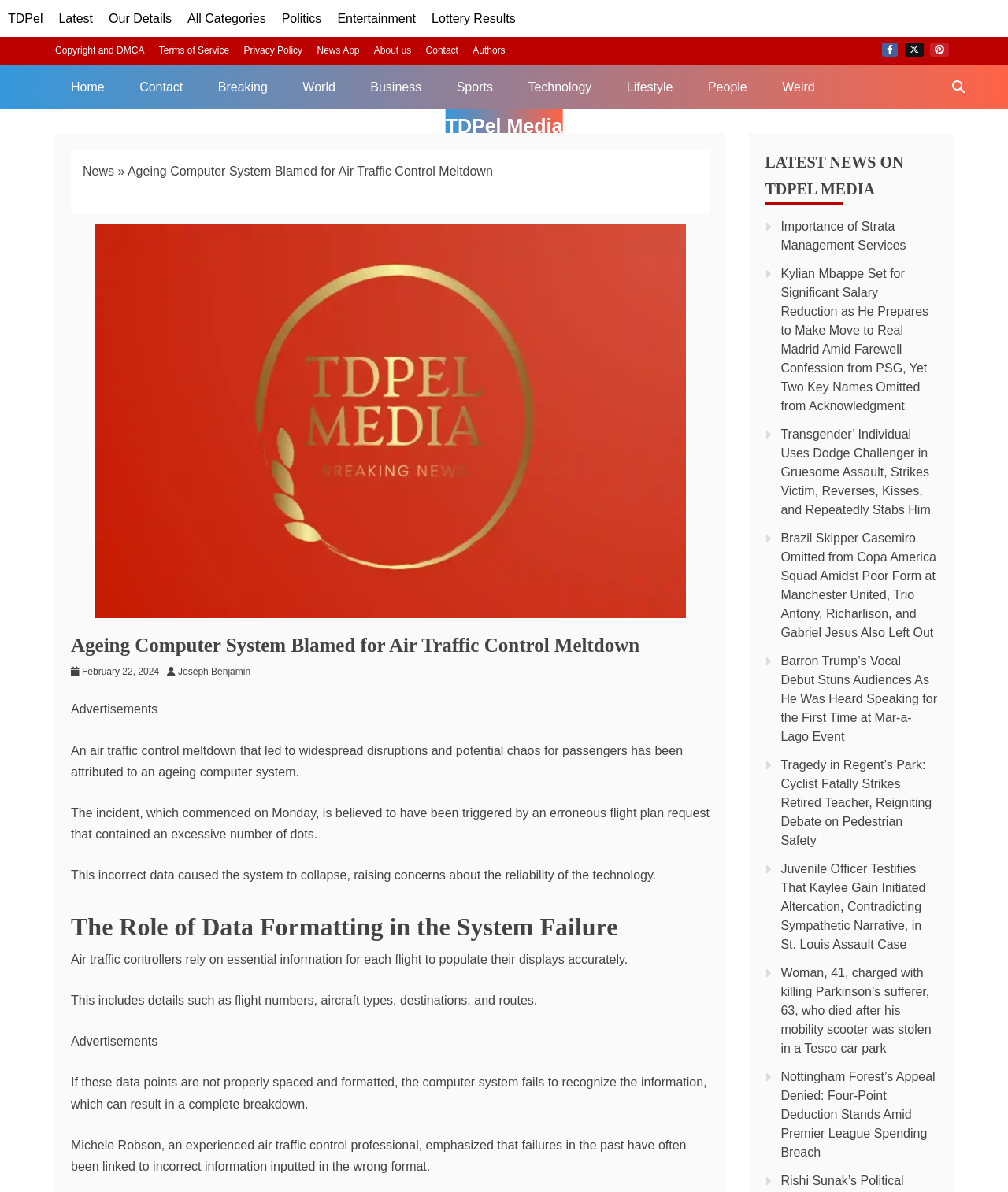What is the topic of the article?
Look at the image and answer with only one word or phrase.

Air traffic control meltdown